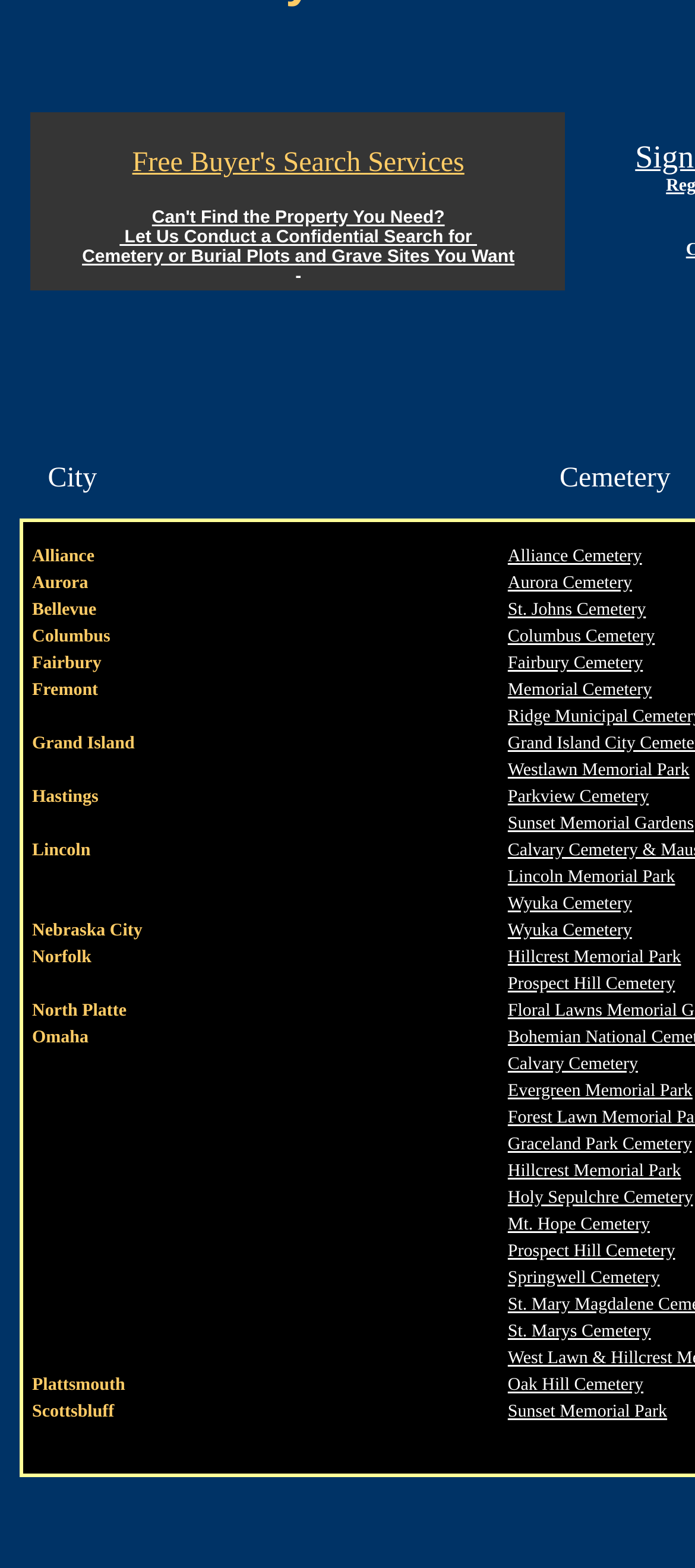What is the service offered by this website?
Observe the image and answer the question with a one-word or short phrase response.

Free Buyer's Search Services